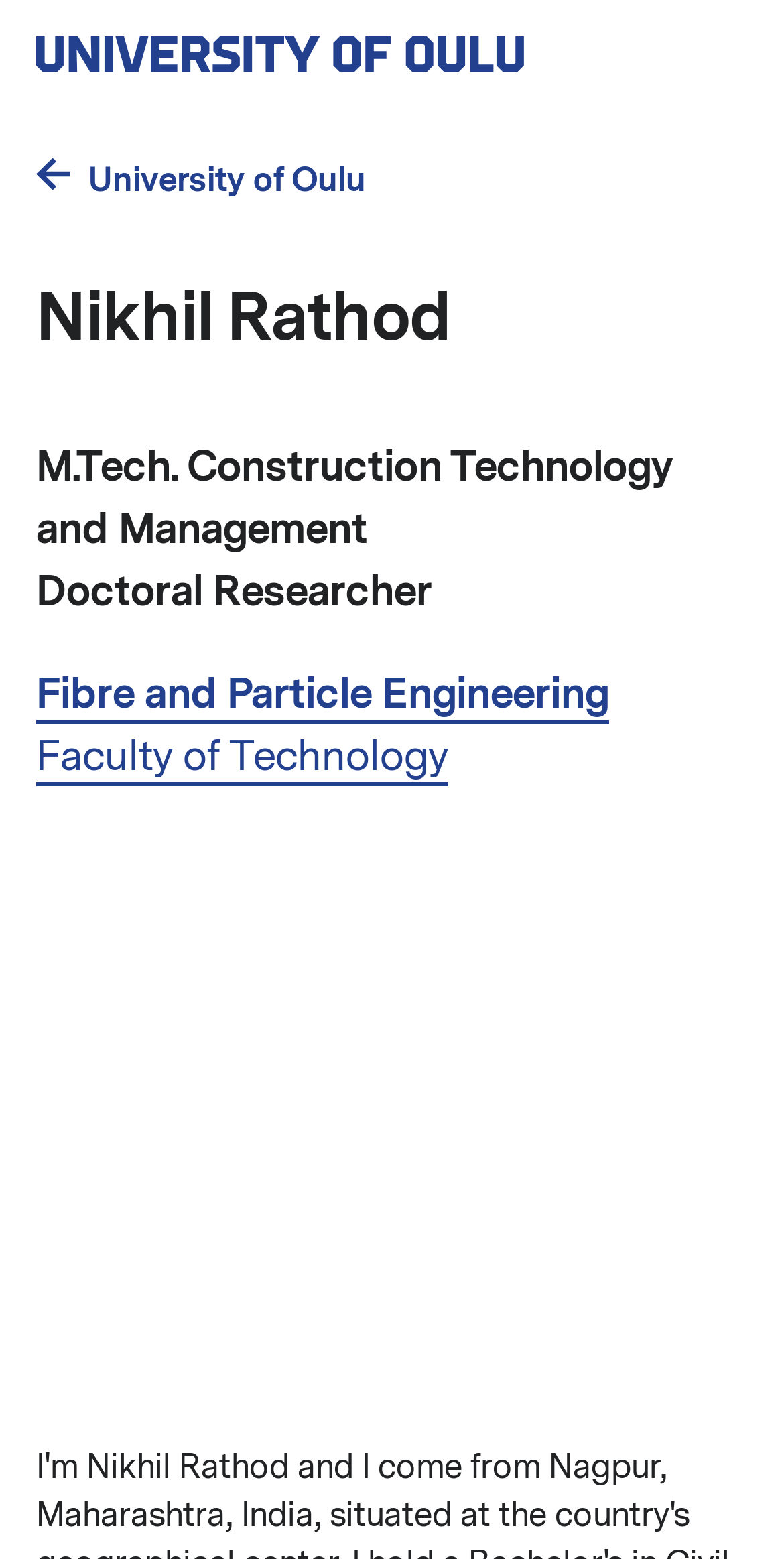Provide a thorough description of this webpage.

The webpage is about Nikhil Rathod, a researcher at the University of Oulu. At the top, there is a prominent alert message "Accept only necessary cookies" with an "ACCEPT ONLY NECESSARY COOKIES" button and an "Accept all" button next to it. Below this alert, there are two checkboxes, one for "Strictly necessary" and another for "Functional", with the first one being disabled and checked.

The main content of the page starts with a heading "The website uses cookies" followed by a paragraph of text explaining the use of cookies on the website. Below this, there is a "Show details" button and an "ABOUT COOKIES" button.

On the top-right side of the page, there are several buttons and links, including a "Search" button with a magnifying glass icon, a "Donate" link with an image, a language switcher dropdown menu, and an "Open menu" button.

The main content of the page is a brief introduction to Nikhil Rathod's research interests and background. The text describes his focus on waste valorization, alkali-activated materials, and cement and concrete durability, and mentions his research project on stabilizing and solidifying sulfidic mine tailings for sustainable cement. The text also mentions his supervisors and industrial partner.